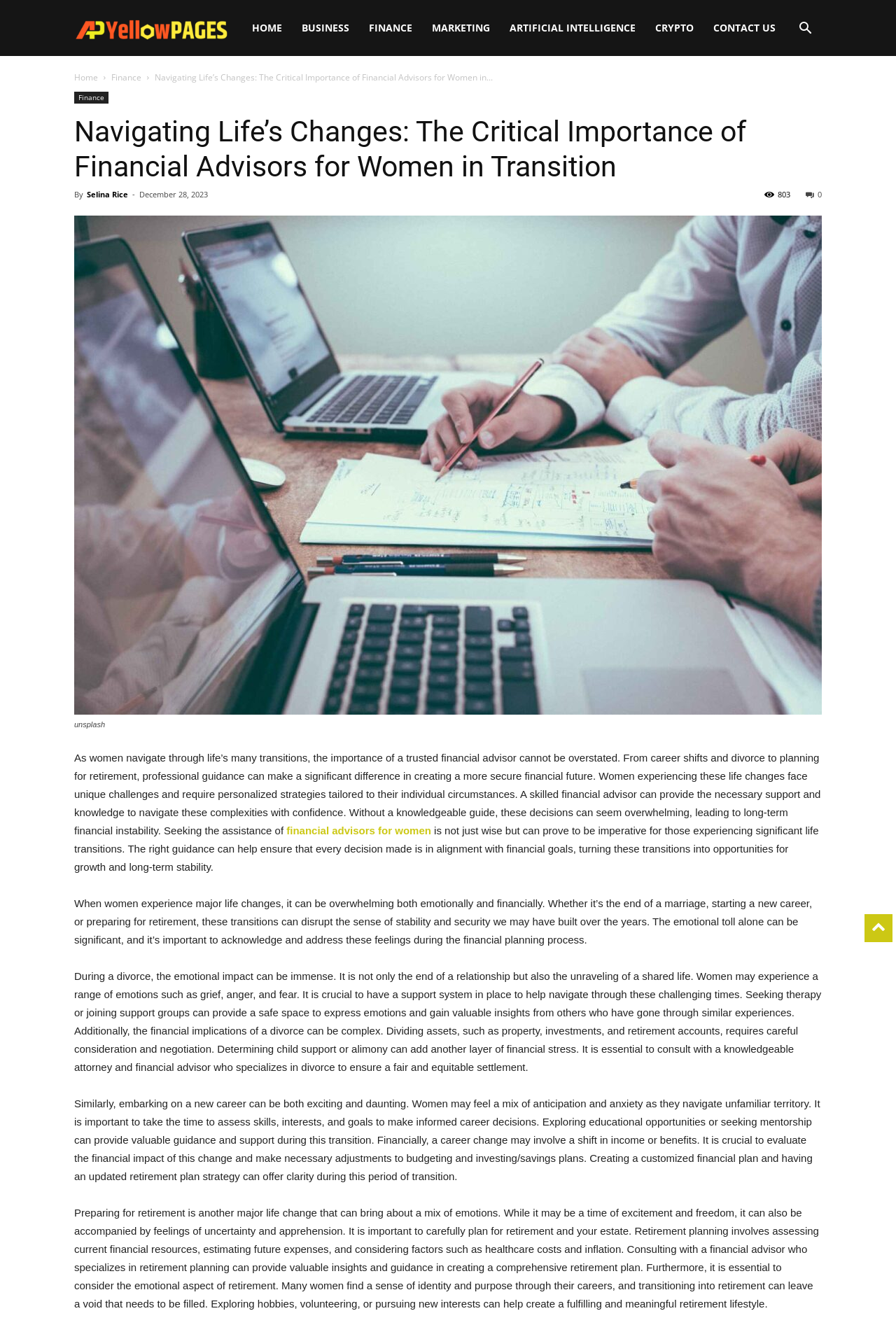What are some life changes that require personalized financial strategies?
Could you answer the question with a detailed and thorough explanation?

The webpage mentions that women experiencing life changes such as career shifts and divorce face unique challenges and require personalized strategies tailored to their individual circumstances.